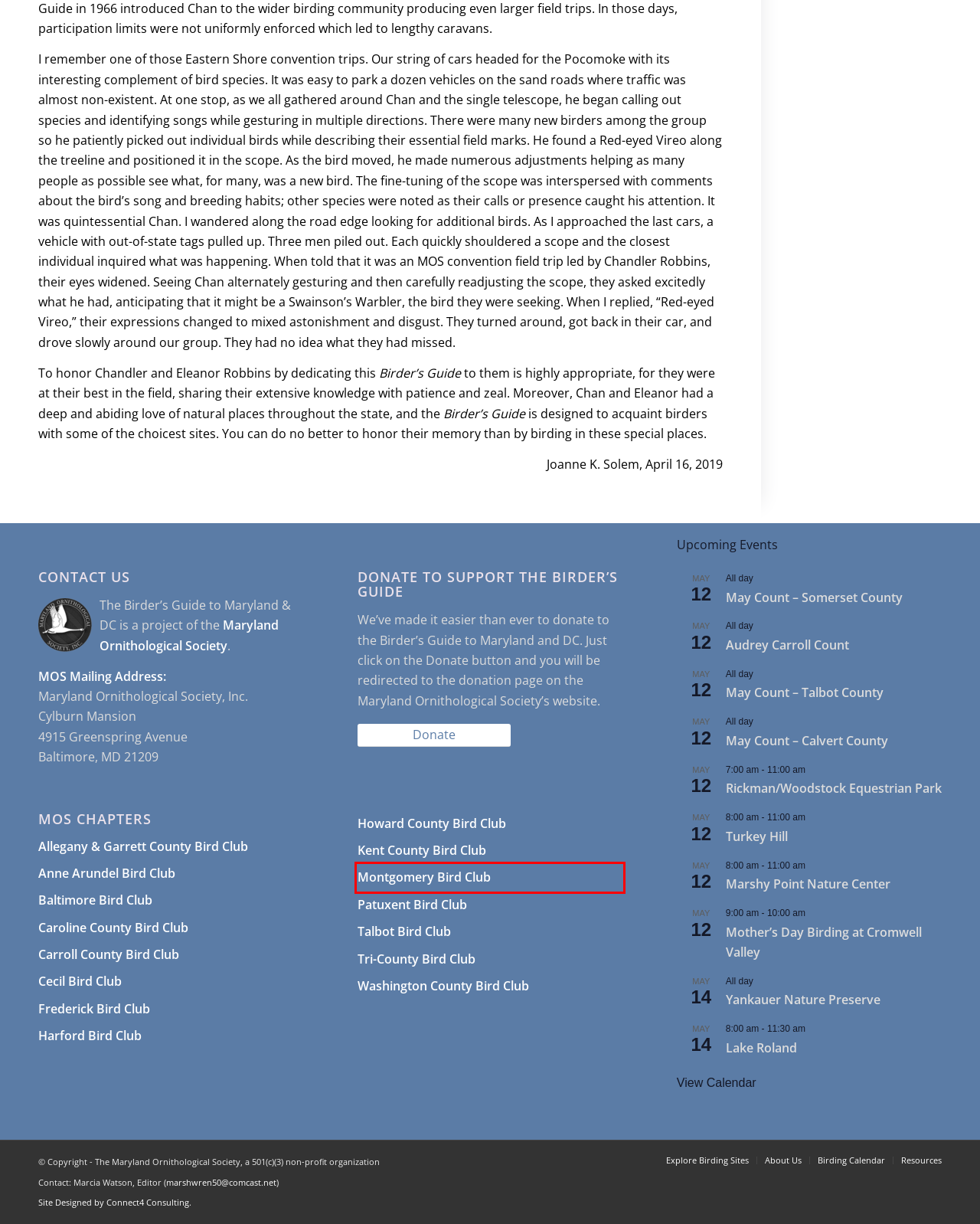Review the webpage screenshot provided, noting the red bounding box around a UI element. Choose the description that best matches the new webpage after clicking the element within the bounding box. The following are the options:
A. Montgomery Bird Club - Maryland Ornithological Society
B. Talbot Bird Club - Maryland Ornithological Society
C. Events for May 2024 – Birders Guide to Maryland and DC
D. Baltimore Bird Club - Maryland Ornithological Society
E. Washington County Bird Club - Maryland Ornithological Society
F. Frederick Bird Club - Maryland Ornithological Society
G. Home - Connect4 Consulting
H. Howard County Bird Club - Maryland Ornithological Society

A